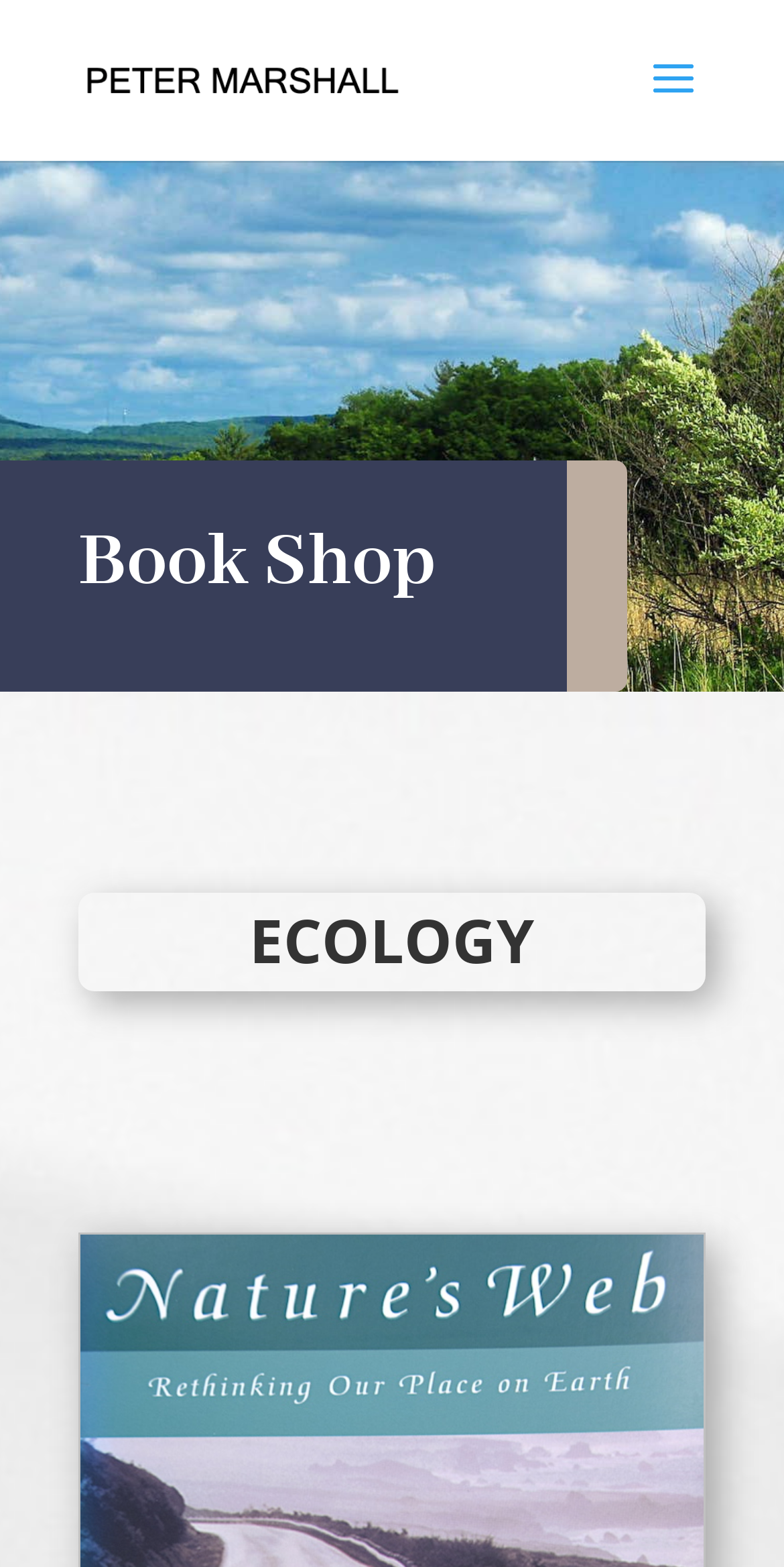Given the description of the UI element: "alt="Peter Marshall"", predict the bounding box coordinates in the form of [left, top, right, bottom], with each value being a float between 0 and 1.

[0.11, 0.037, 0.51, 0.061]